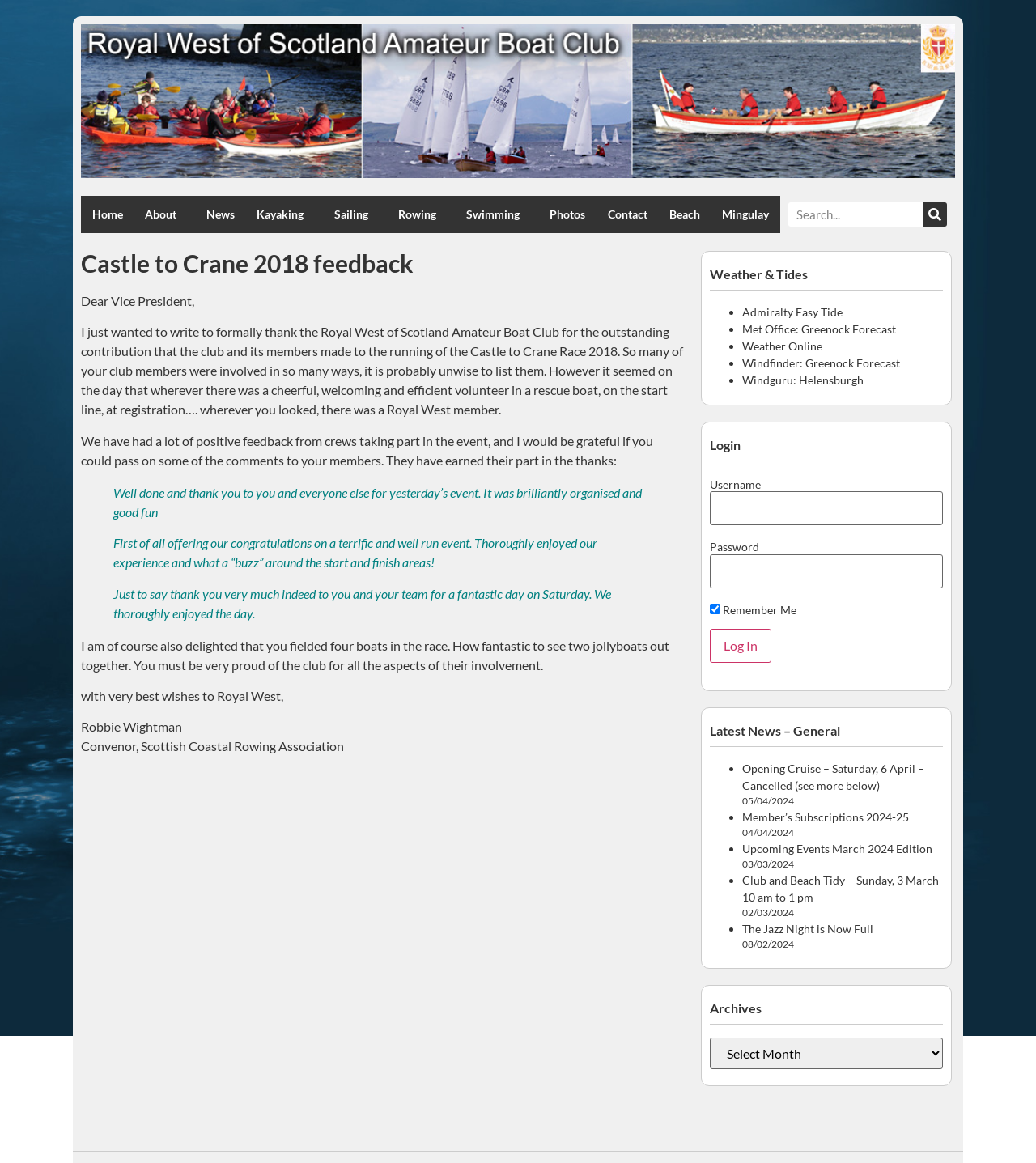Kindly determine the bounding box coordinates for the clickable area to achieve the given instruction: "Log in to the website".

[0.685, 0.54, 0.745, 0.57]